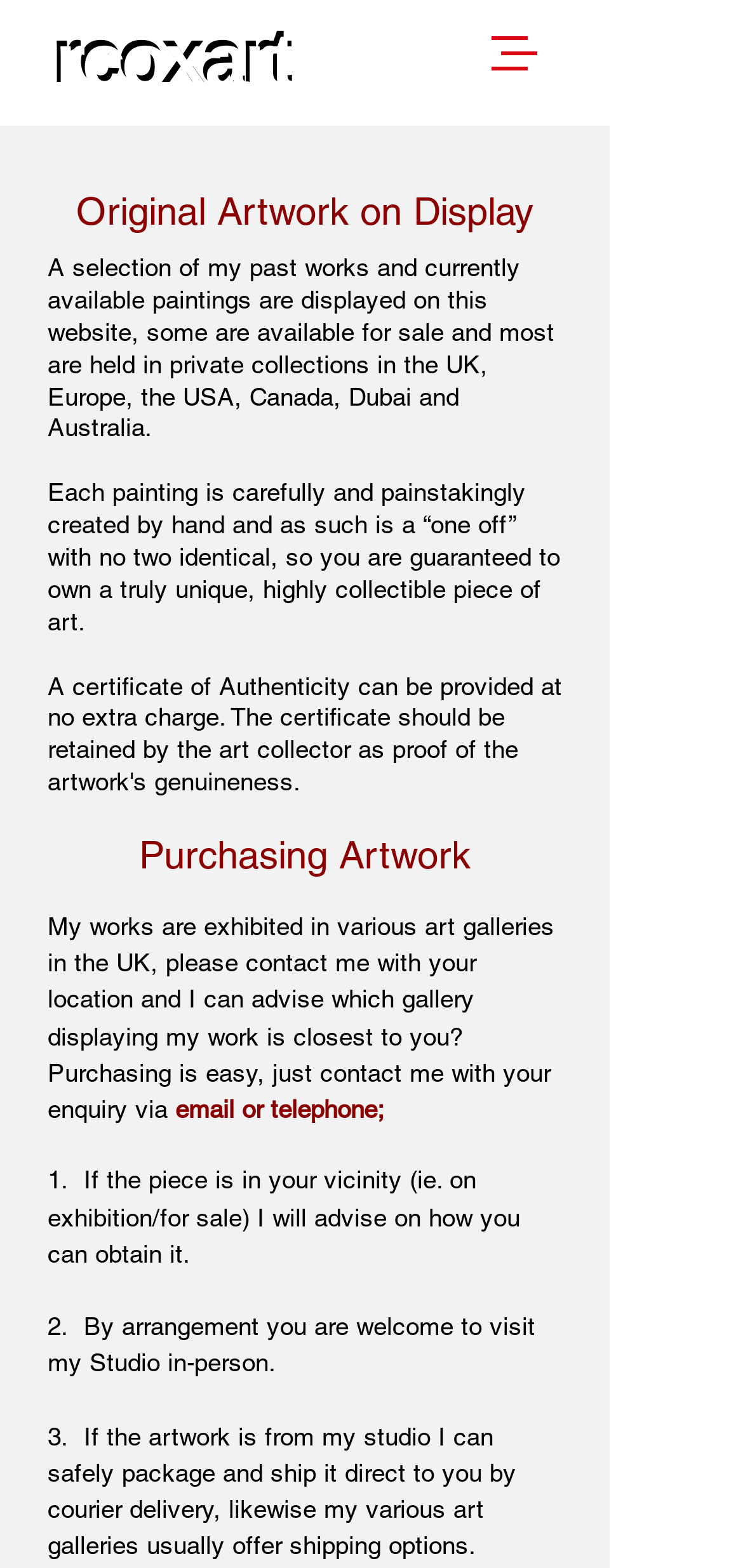What is the purpose of this webpage? From the image, respond with a single word or brief phrase.

Purchase artwork